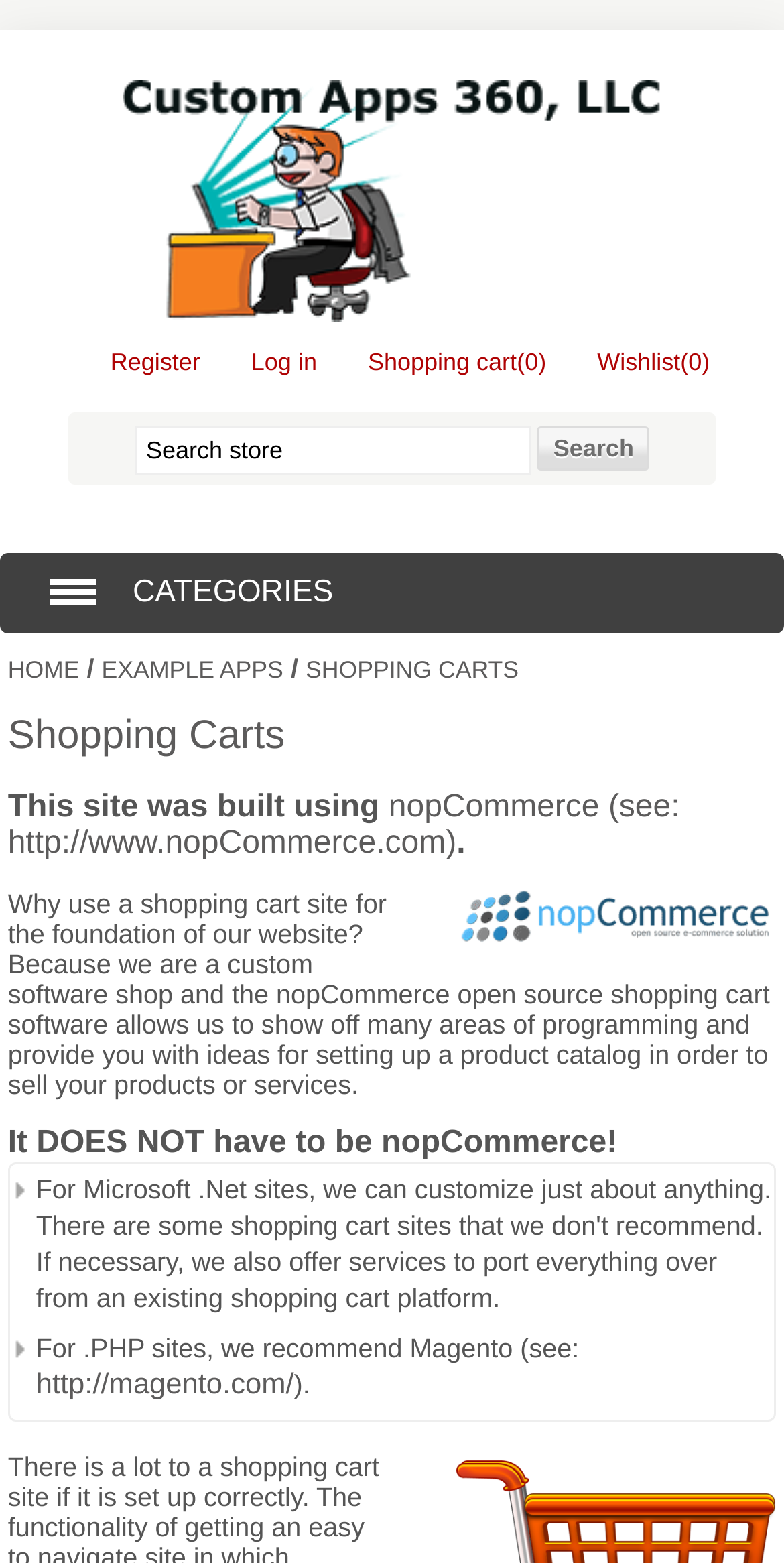Based on the element description Shopping cart (0), identify the bounding box of the UI element in the given webpage screenshot. The coordinates should be in the format (top-left x, top-left y, bottom-right x, bottom-right y) and must be between 0 and 1.

[0.444, 0.223, 0.697, 0.247]